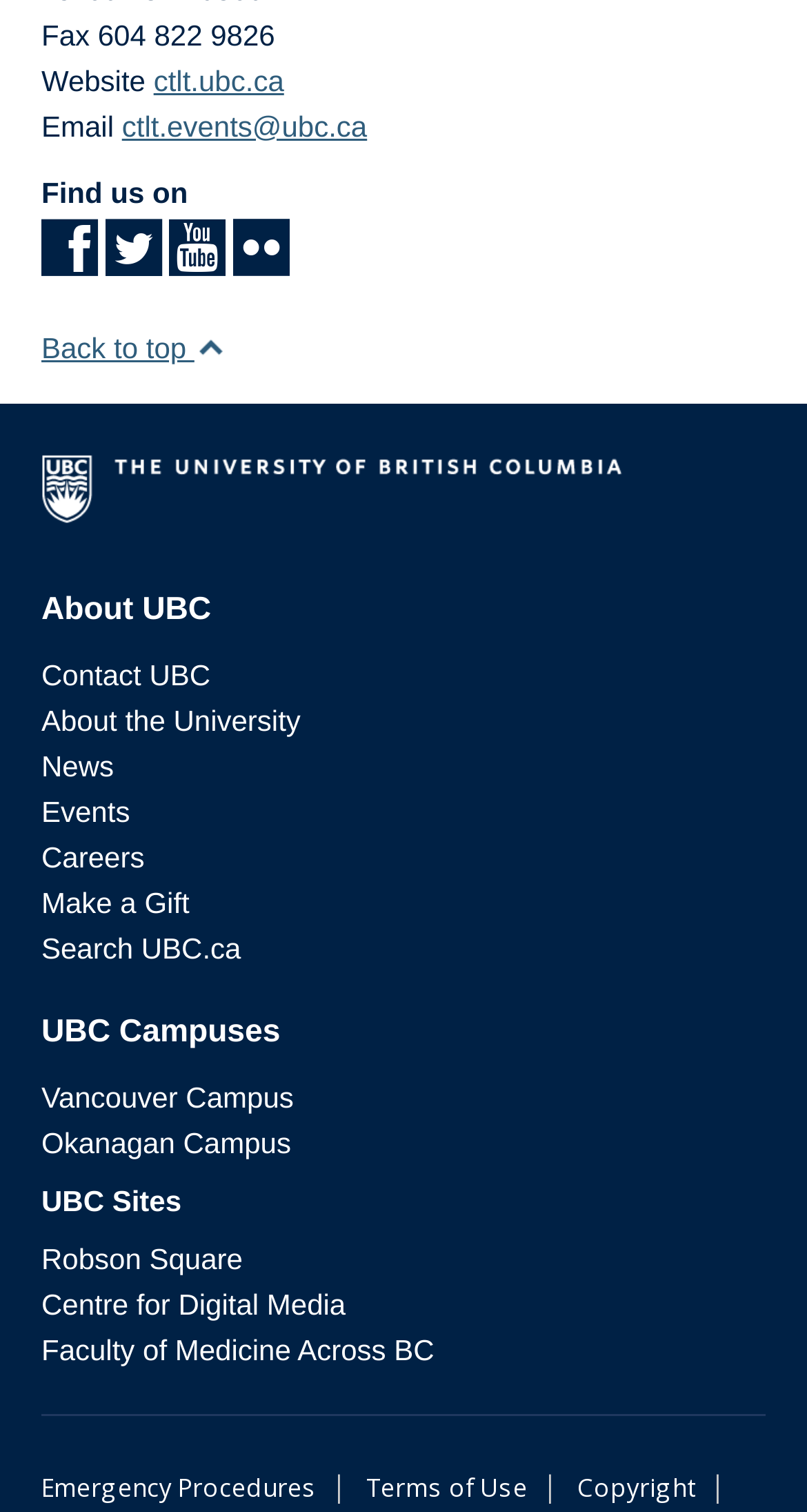Please identify the bounding box coordinates of the clickable element to fulfill the following instruction: "Visit the CTLT website". The coordinates should be four float numbers between 0 and 1, i.e., [left, top, right, bottom].

[0.19, 0.042, 0.352, 0.064]